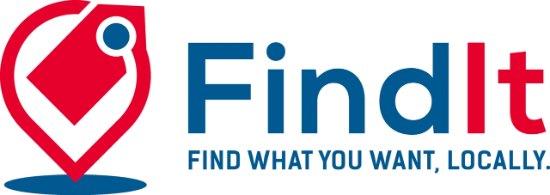Please give a short response to the question using one word or a phrase:
What is the mission of the 'FindIt' platform?

To facilitate local shopping